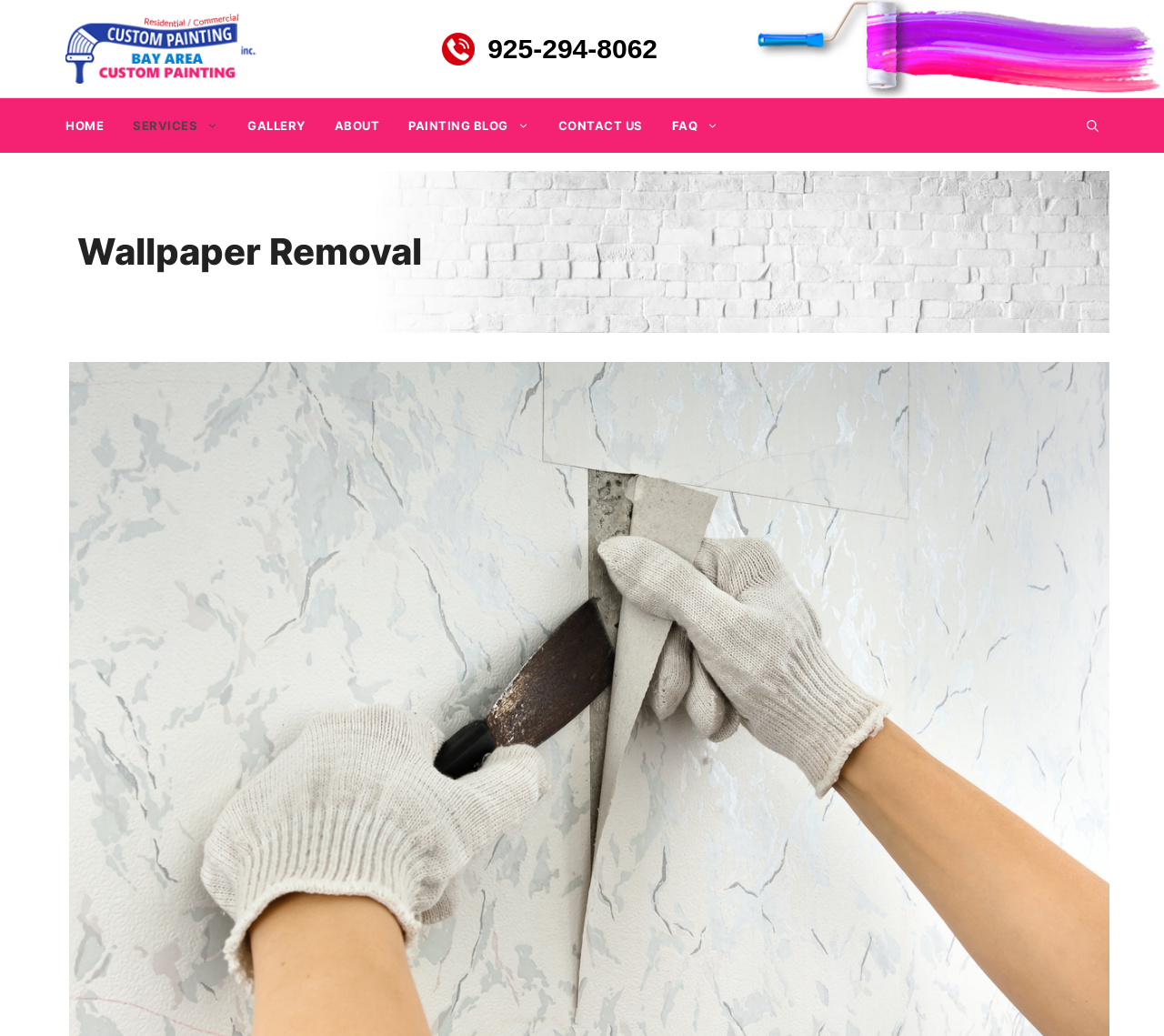Please locate the bounding box coordinates of the element that should be clicked to achieve the given instruction: "Click on 'info@ultimatetransport123.com' email link".

None